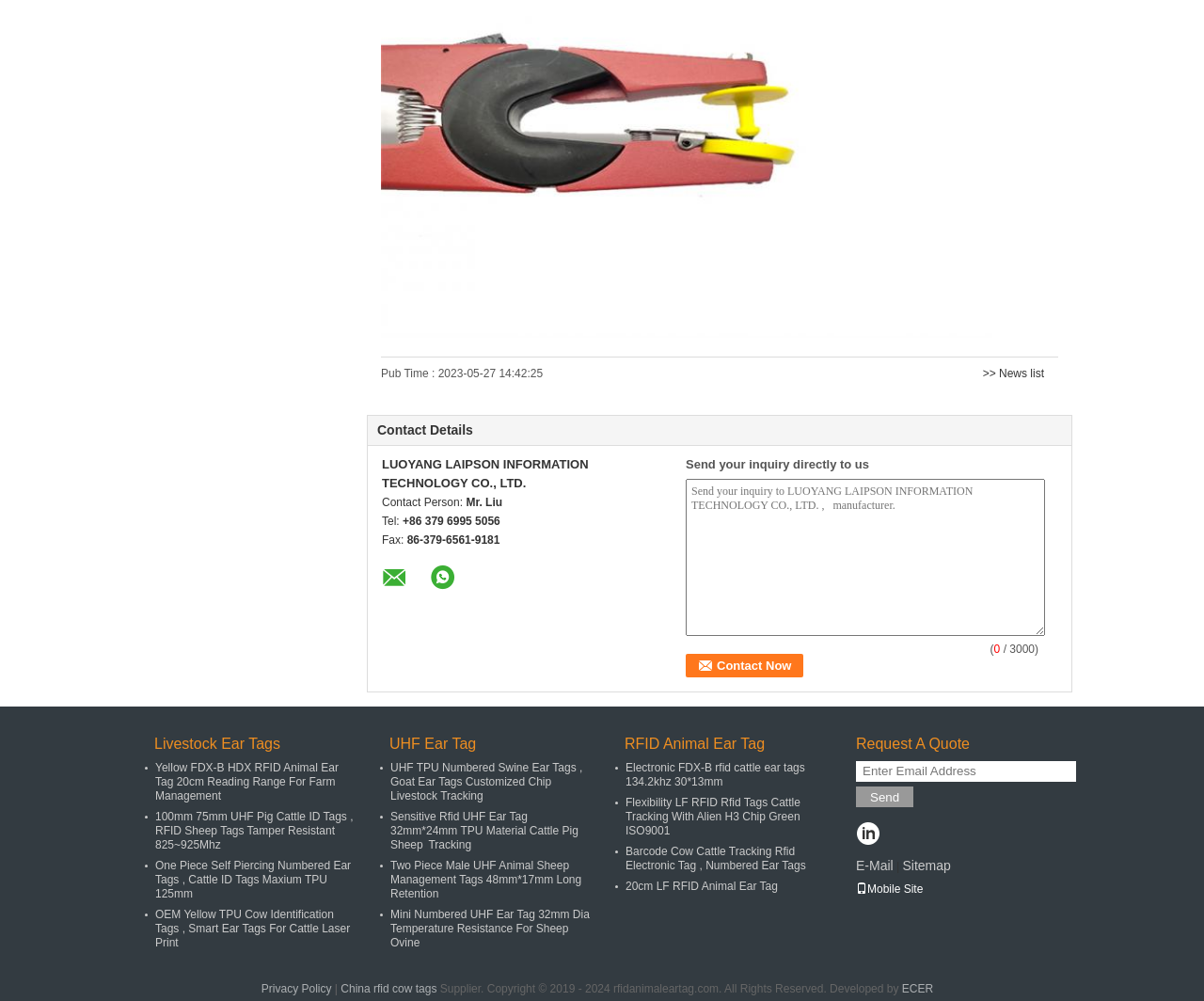Answer the question briefly using a single word or phrase: 
How many types of ear tags are listed?

3